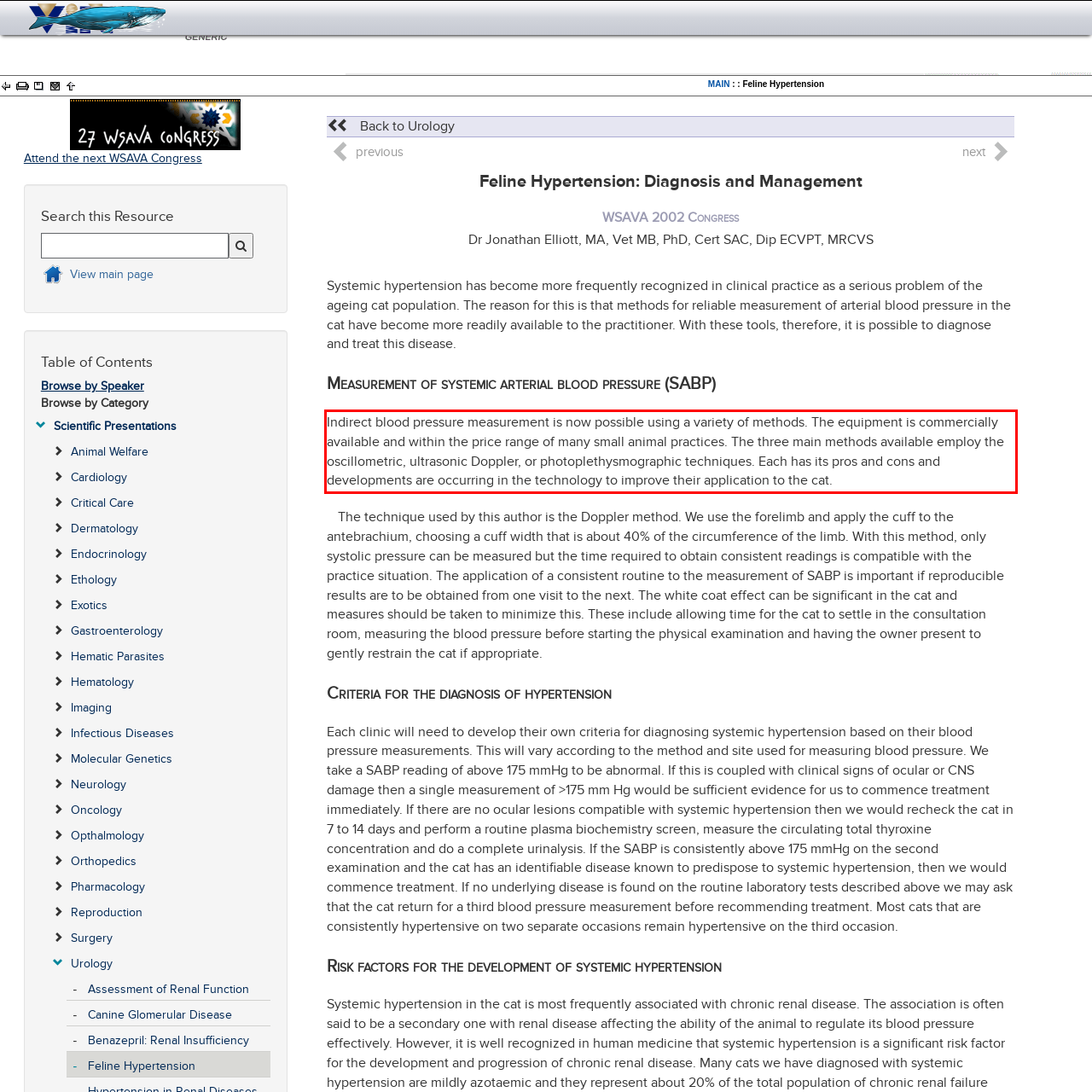Please identify and extract the text content from the UI element encased in a red bounding box on the provided webpage screenshot.

Indirect blood pressure measurement is now possible using a variety of methods. The equipment is commercially available and within the price range of many small animal practices. The three main methods available employ the oscillometric, ultrasonic Doppler, or photoplethysmographic techniques. Each has its pros and cons and developments are occurring in the technology to improve their application to the cat.